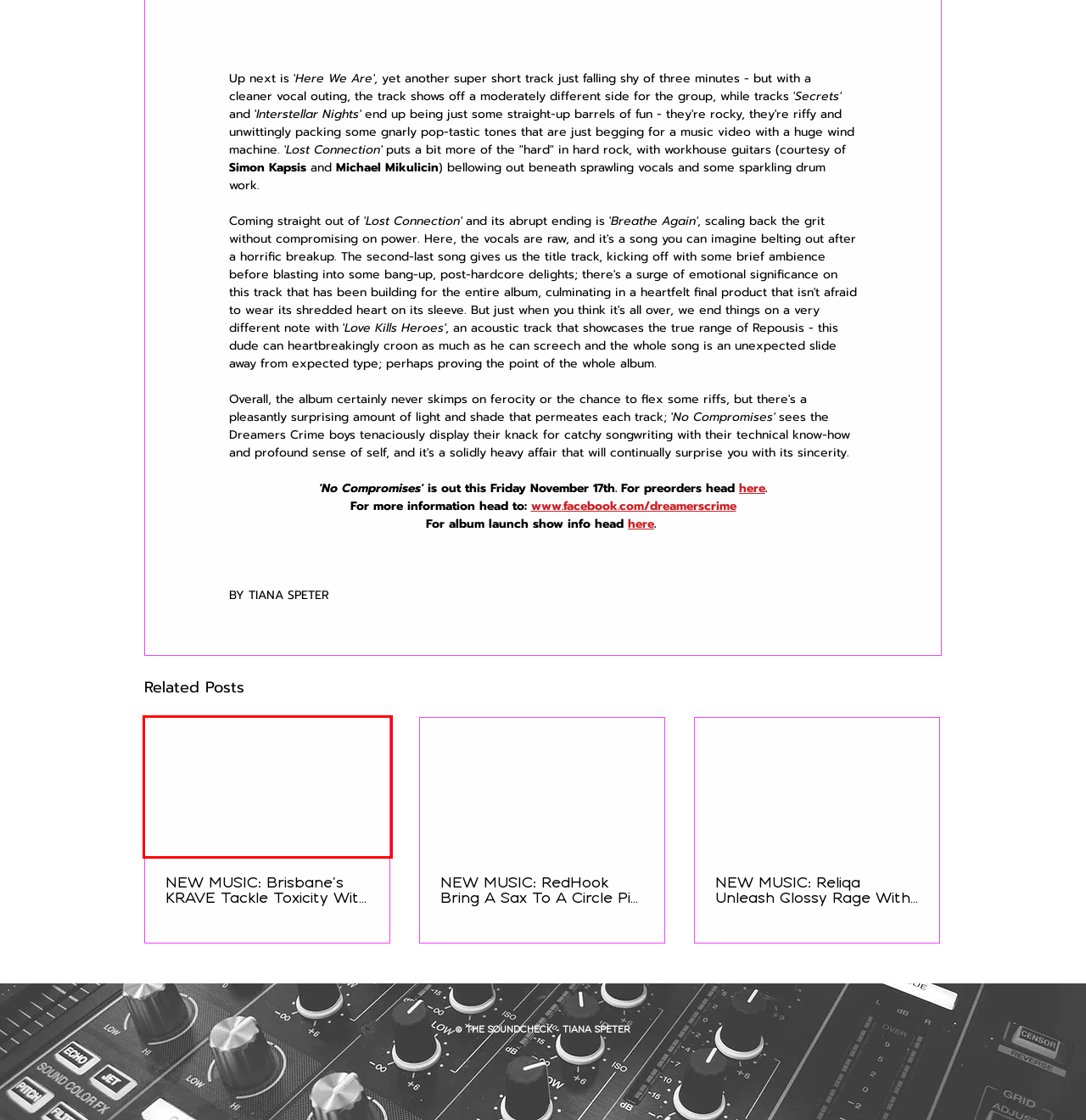Given a screenshot of a webpage with a red bounding box around an element, choose the most appropriate webpage description for the new page displayed after clicking the element within the bounding box. Here are the candidates:
A. NEW MUSIC: RedHook Bring A Sax To A Circle Pit Fight On 'Breaking Up With'
B. THE SOUNDCHECK | ABOUT | Tiana Speter
C. NEW MUSIC: Brisbane's KRAVE Tackle Toxicity With Stunning Finesse
D. THE SOUNDCHECK | MIXTAPE | by Tiana Speter
E. THE SOUNDCHECK | HOSTING SERVICES | by Tiana Speter
F. THE SOUNDCHECK | Music Media + Creative Consulting
G. NEW MUSIC: Reliqa Unleash Glossy Rage With 'Terminal' & A New Label Home
H. THE SOUNDCHECK | WRITING SERVICES | by Tiana Speter

C